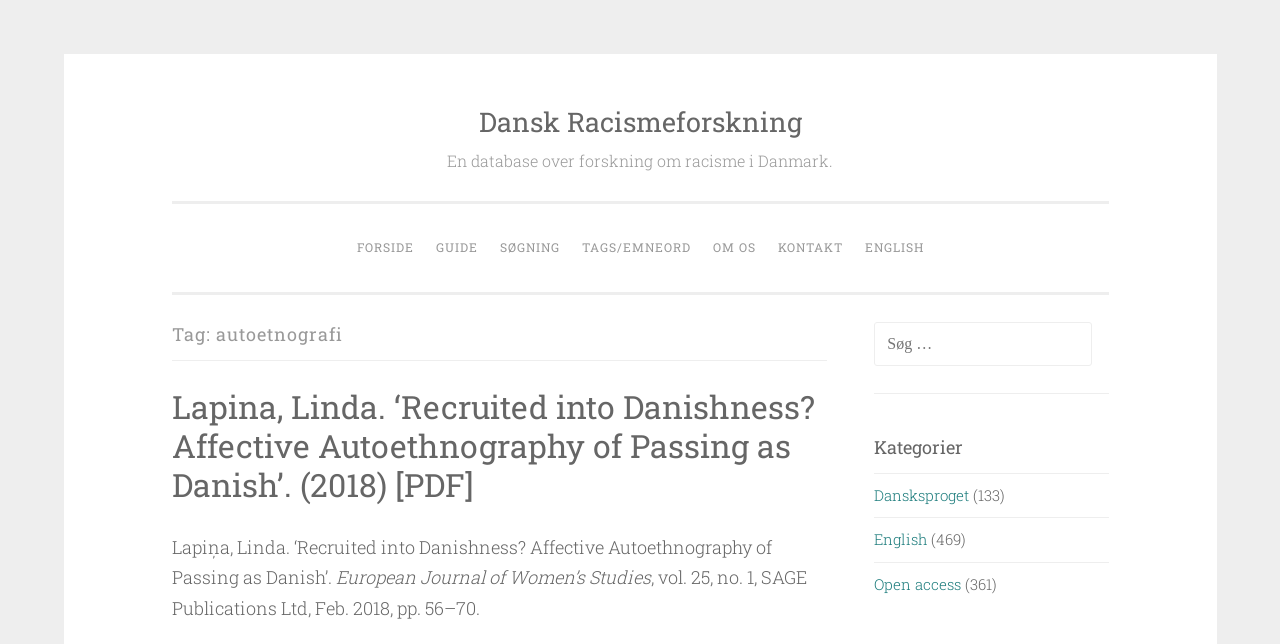From the given element description: "Inquire & Visit", find the bounding box for the UI element. Provide the coordinates as four float numbers between 0 and 1, in the order [left, top, right, bottom].

None